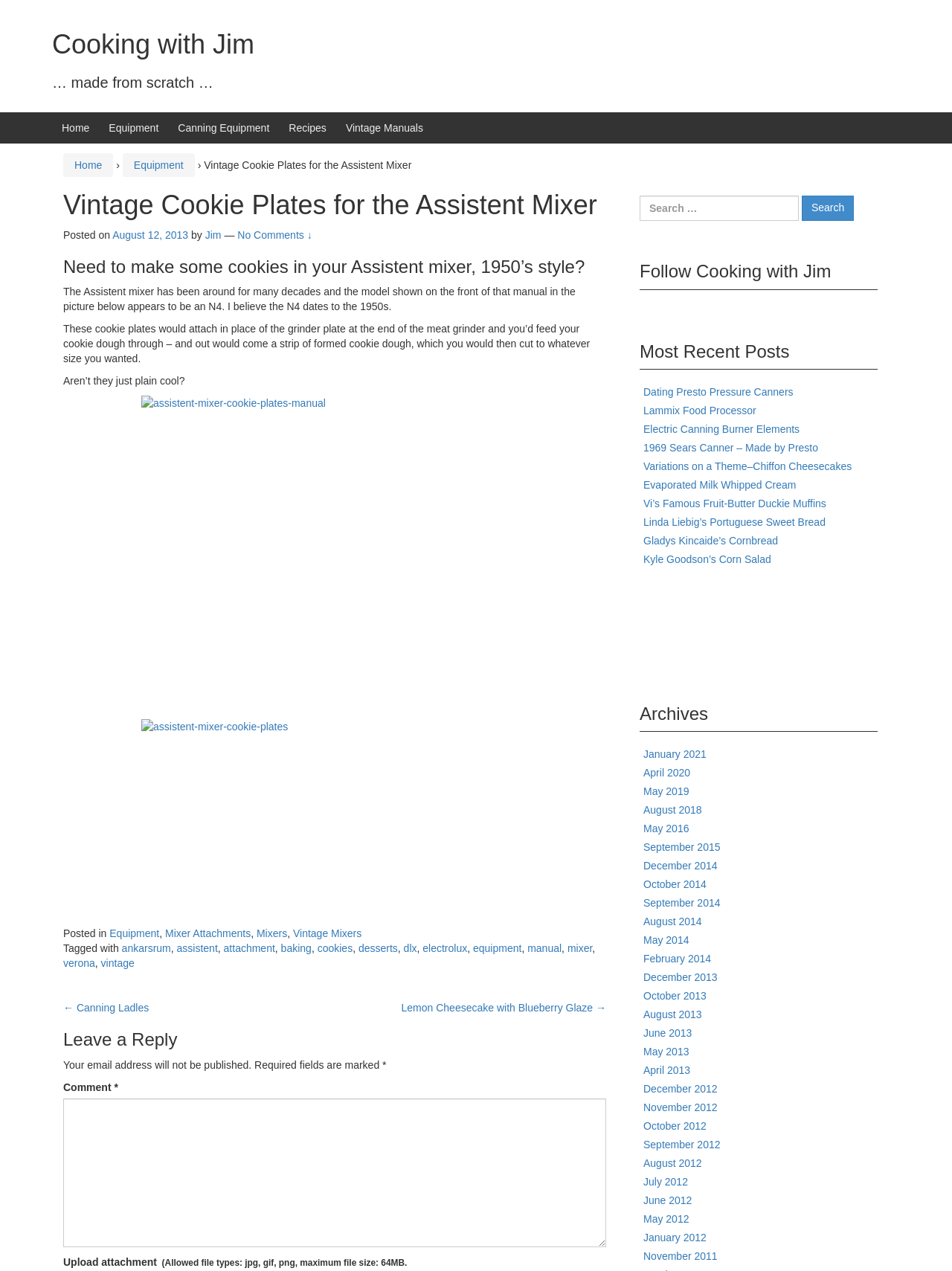Produce an elaborate caption capturing the essence of the webpage.

The webpage is about vintage cookie plates for the Assistent mixer, specifically from the 1950s. At the top, there is a navigation bar with links to "Home", "Equipment", "Canning Equipment", "Recipes", and "Vintage Manuals". Below the navigation bar, there is a header section with the title "Vintage Cookie Plates for the Assistent Mixer - Cooking with Jim" and a subtitle "… made from scratch …".

The main content of the webpage is an article about vintage cookie plates for the Assistent mixer. The article is divided into sections, with headings and paragraphs of text. The first section has a heading "Need to make some cookies in your Assistent mixer, 1950’s style?" and describes the Assistent mixer and its history. The second section has a heading "These cookie plates would attach in place of the grinder plate at the end of the meat grinder and you’d feed your cookie dough through – and out would come a strip of formed cookie dough, which you would then cut to whatever size you wanted." and explains how the cookie plates work.

There are two images on the page, one below the first section and one below the second section, showing the Assistent mixer and the cookie plates. The images are linked to larger versions.

At the bottom of the page, there is a footer section with links to related categories, such as "Equipment", "Mixer Attachments", and "Vintage Mixers". There is also a section for leaving a comment, with a text box and a button to upload an attachment.

On the right-hand side of the page, there is a sidebar with a search box, a section for following "Cooking with Jim", and a list of recent posts, including links to other articles on the site.